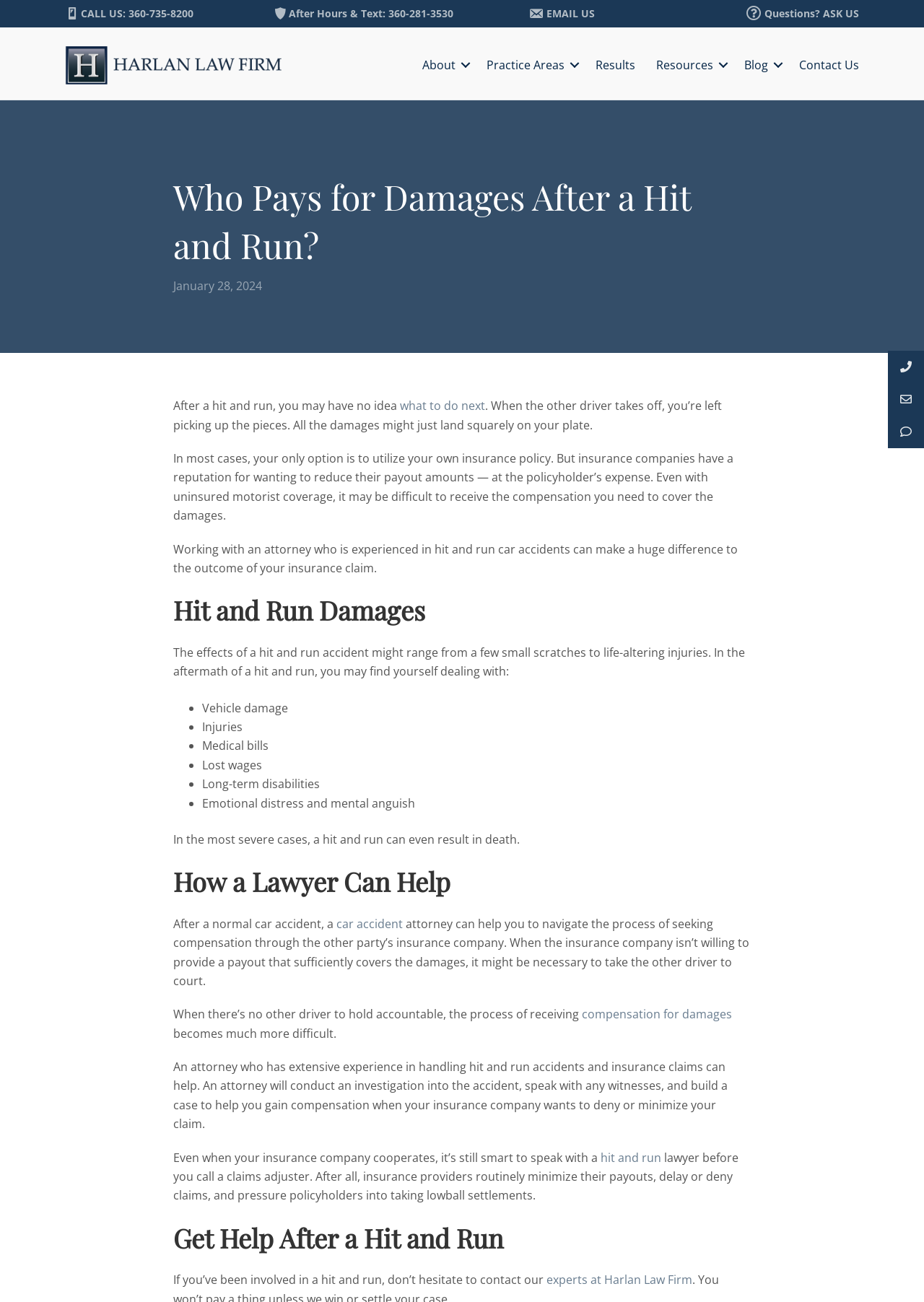Identify the bounding box coordinates of the area that should be clicked in order to complete the given instruction: "Contact us". The bounding box coordinates should be four float numbers between 0 and 1, i.e., [left, top, right, bottom].

[0.854, 0.035, 0.93, 0.065]